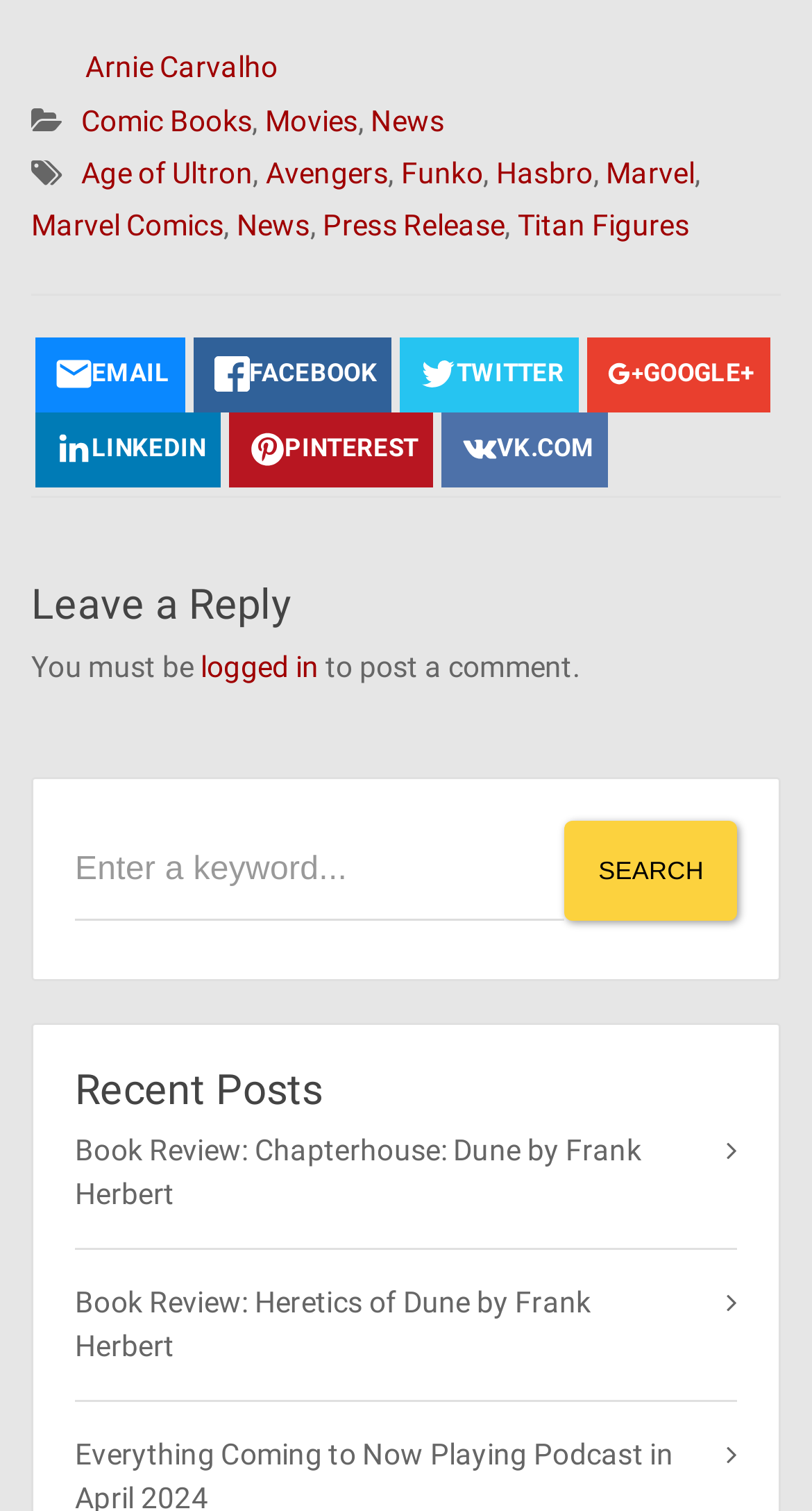How many search fields are there?
Answer the question with as much detail as you can, using the image as a reference.

I looked at the webpage and found one search field, which is located below the Leave a Reply section. It has a textbox and a SEARCH button.